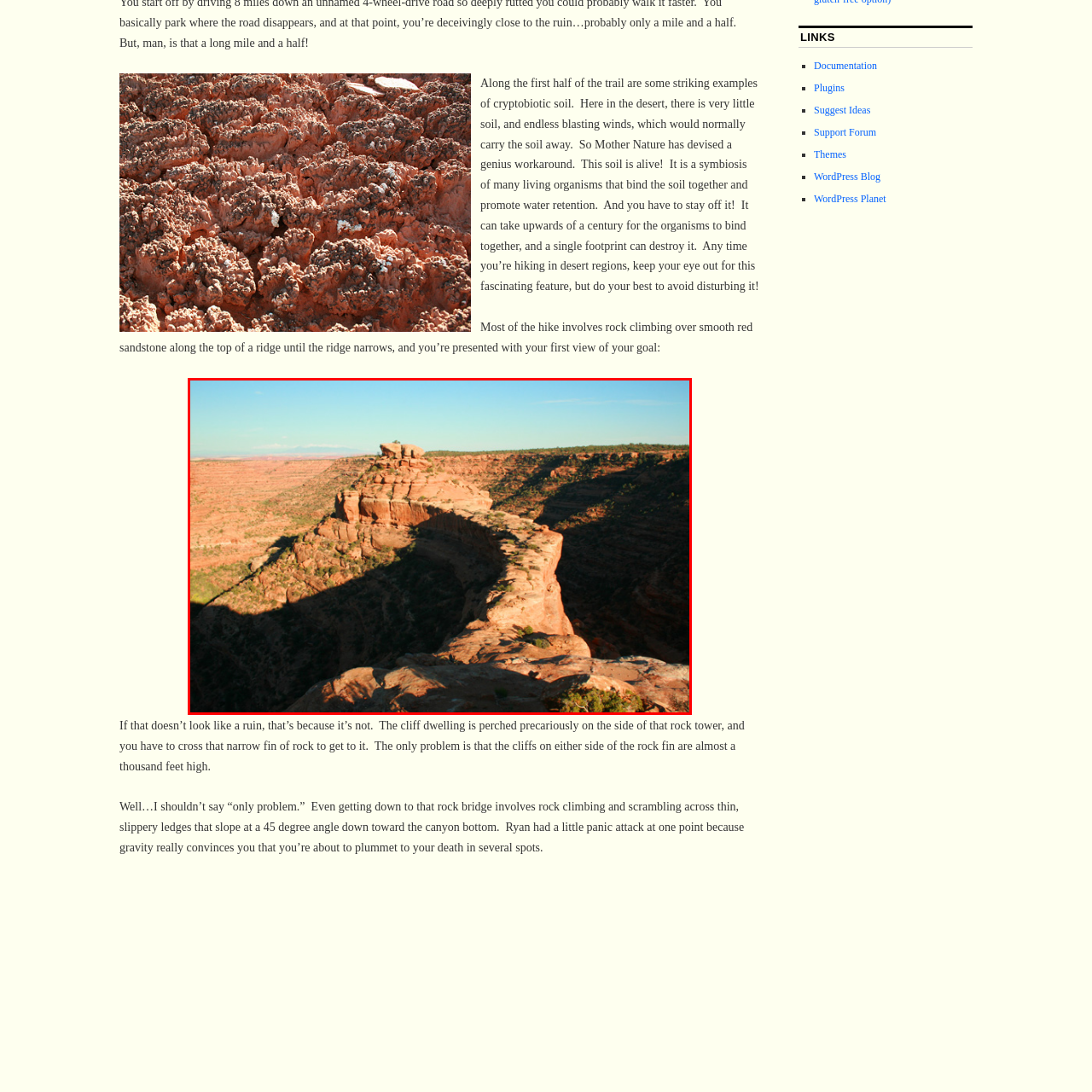Create an extensive description for the image inside the red frame.

The image depicts a stunning landscape of rugged, red sandstone cliffs, showcasing a dramatic rock formation that juts out over a deep canyon. The scene is bathed in warm, golden light, suggesting either dawn or dusk, which highlights the striations and textures of the rock. In the distance, the layered landscape stretches out, displaying a series of ridges and valleys that are characteristic of desert environments. This specific viewpoint offers a clear perspective of a narrow rock fin that leads towards a cliff dwelling, emphasizing the challenges of navigating such natural formations. Visitors to this area are often captivated by the beauty and ruggedness of the terrain, but are also reminded of the risks involved in hiking and climbing in such a remote location.